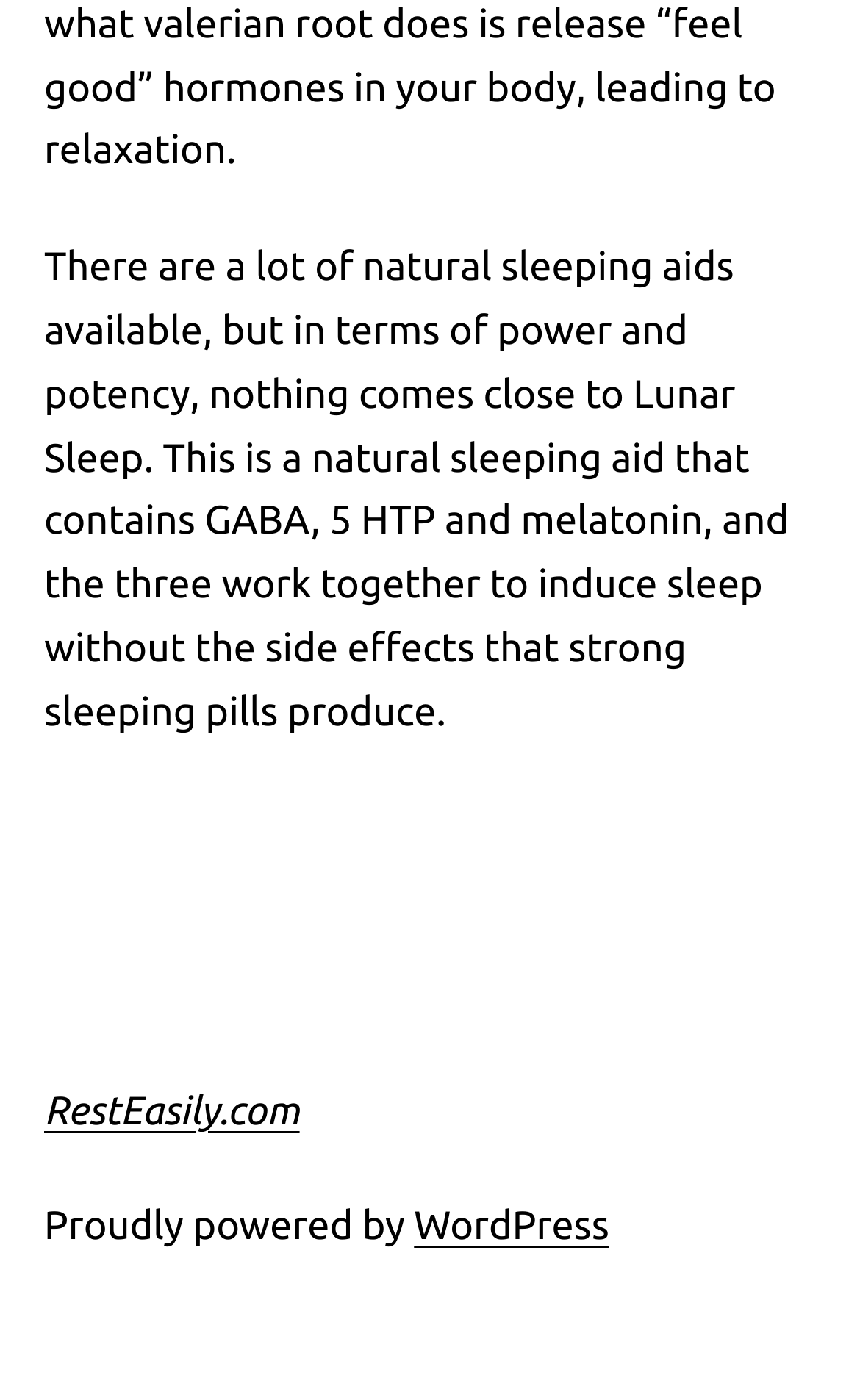For the element described, predict the bounding box coordinates as (top-left x, top-left y, bottom-right x, bottom-right y). All values should be between 0 and 1. Element description: WordPress

[0.481, 0.86, 0.708, 0.892]